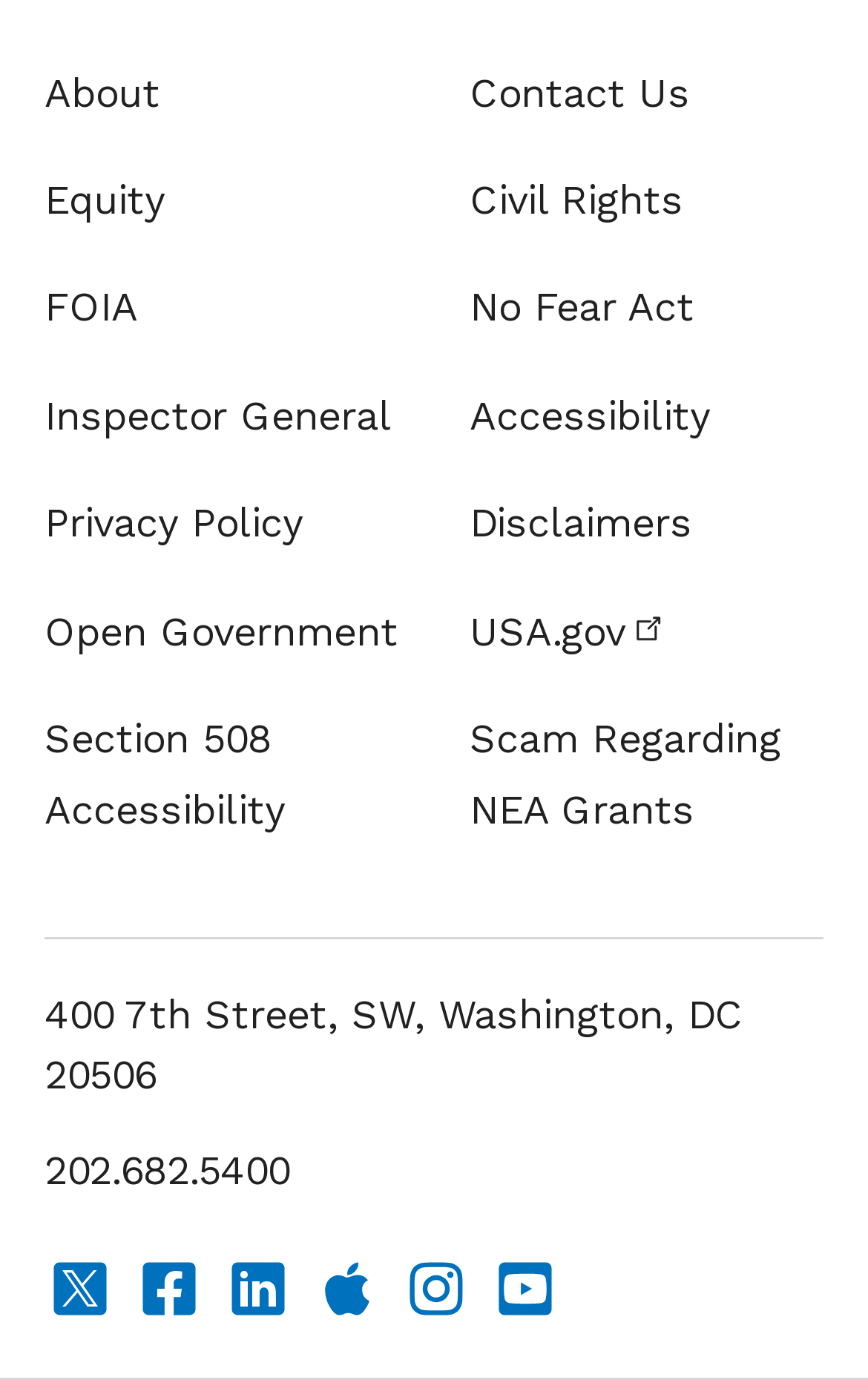How many menu items are in the footer?
Provide a short answer using one word or a brief phrase based on the image.

14